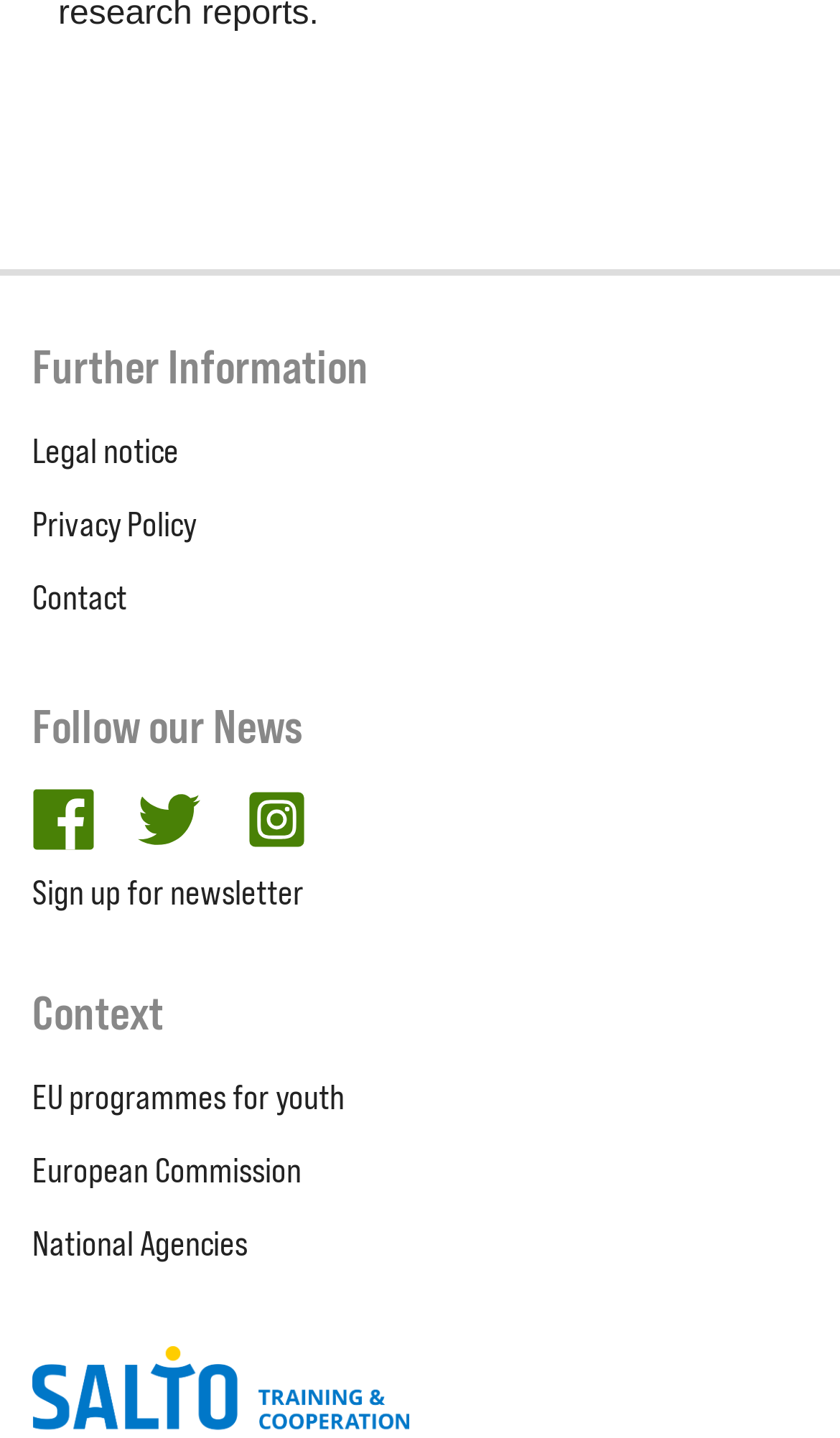Provide the bounding box coordinates for the UI element that is described by this text: "European Commission". The coordinates should be in the form of four float numbers between 0 and 1: [left, top, right, bottom].

[0.038, 0.789, 0.962, 0.84]